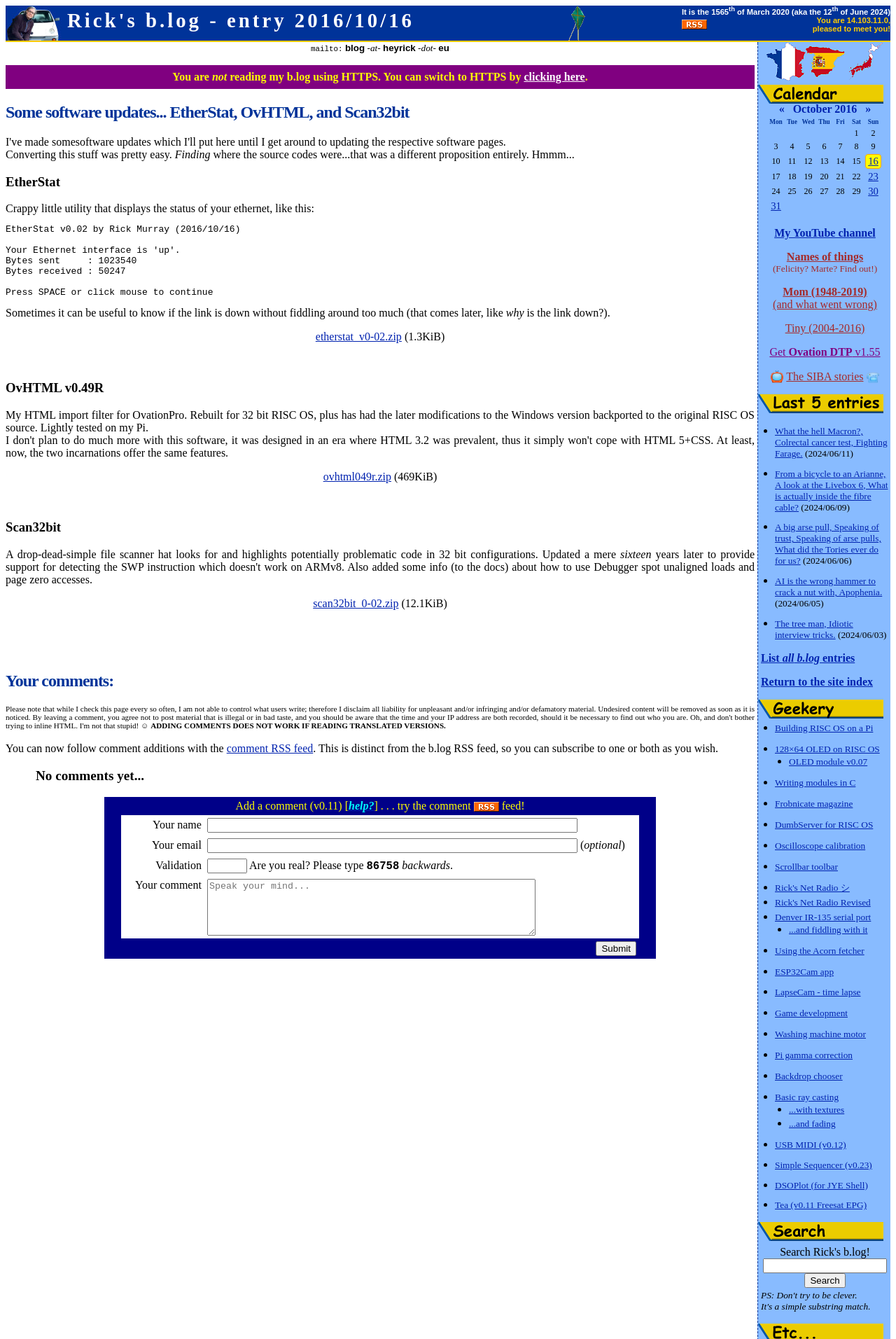From the image, can you give a detailed response to the question below:
What is the date mentioned in the webpage?

The date is mentioned in the first paragraph of the webpage, which says 'It is the 1565th of March 2020 (aka the 12th of June 2024) You are 14.103.11.0, pleased to meet you!'.